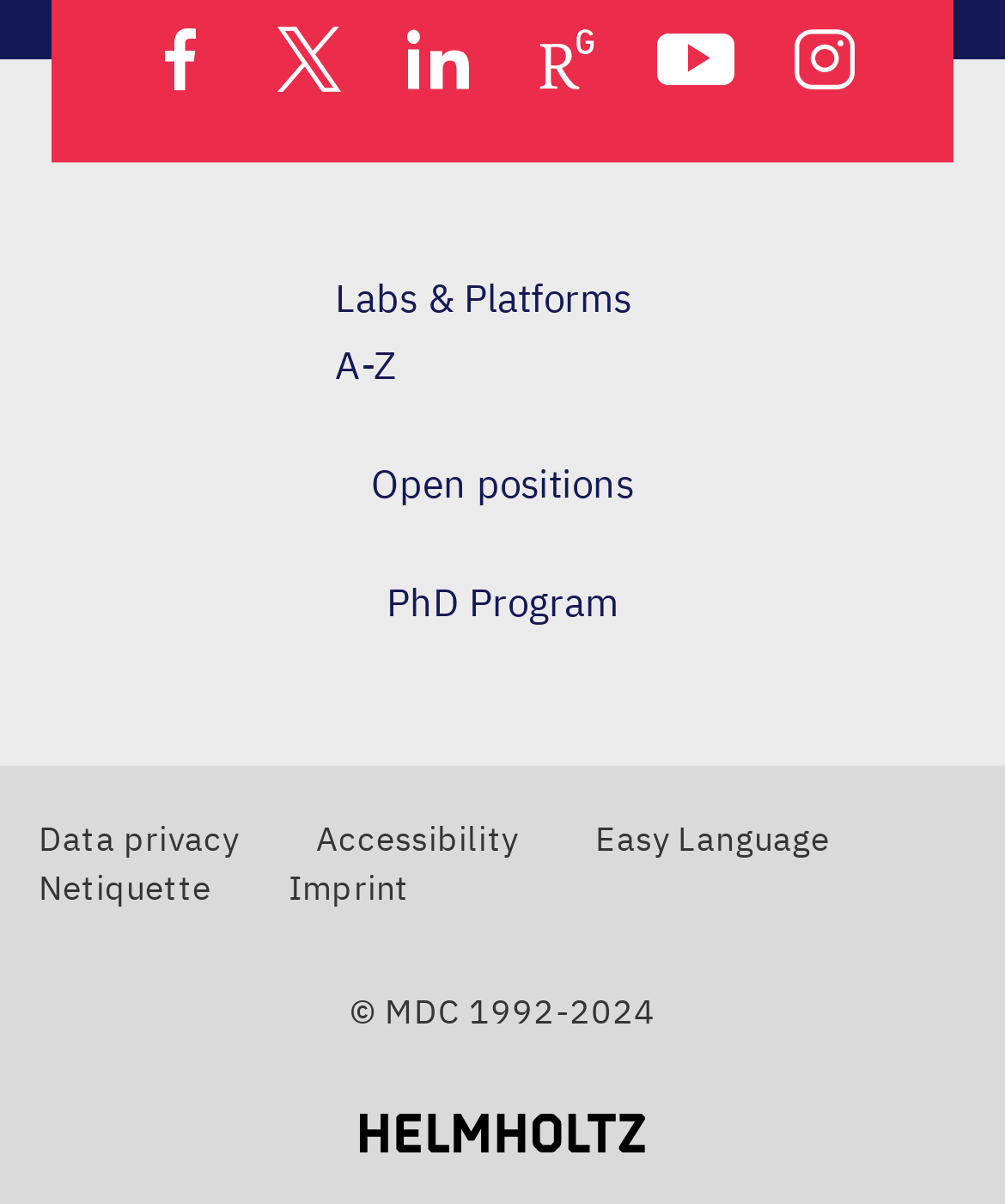Please give a short response to the question using one word or a phrase:
What social media platforms does Max Delbrück Center have?

Facebook, X, LinkedIn, ResearchGate, Youtube, Instagram